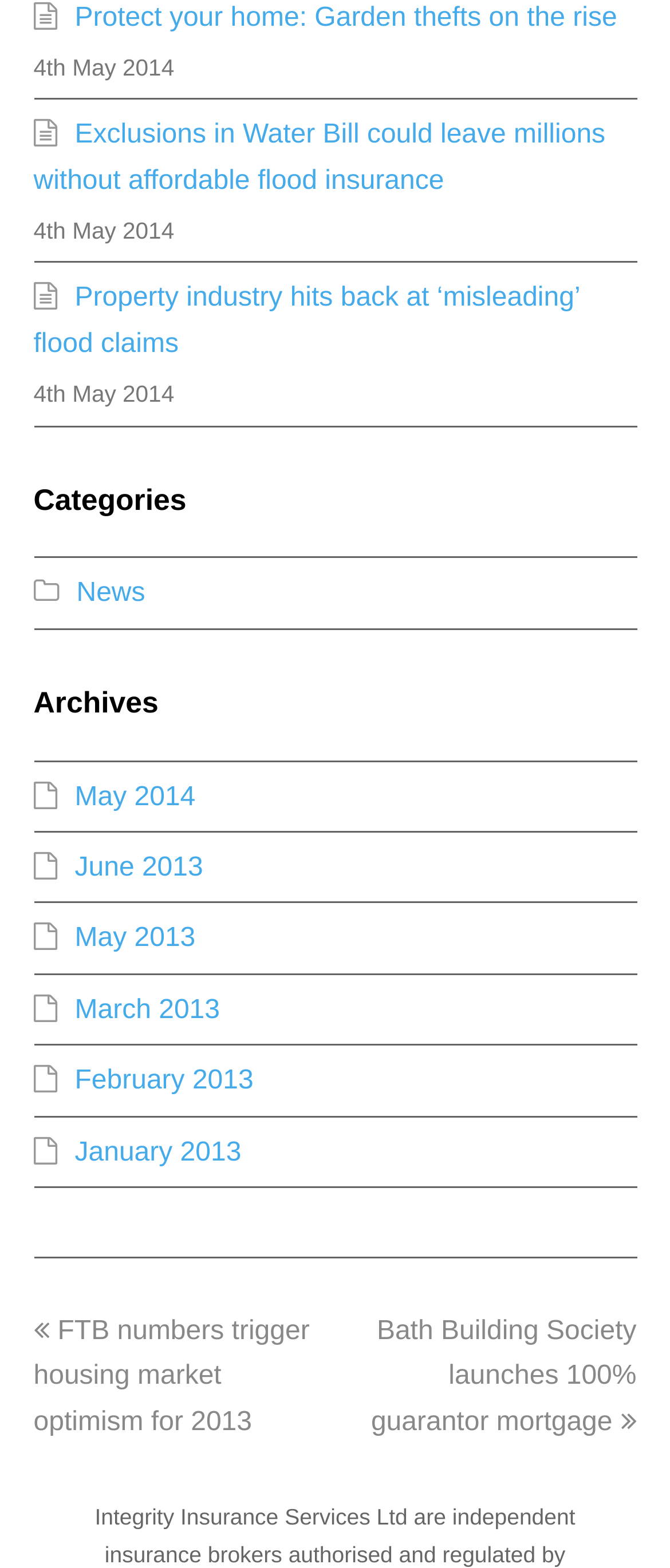Please provide a comprehensive response to the question based on the details in the image: What is the date of the first article?

I found the date of the first article by looking at the StaticText element with the content '4th May 2014' which is located at the top of the webpage.